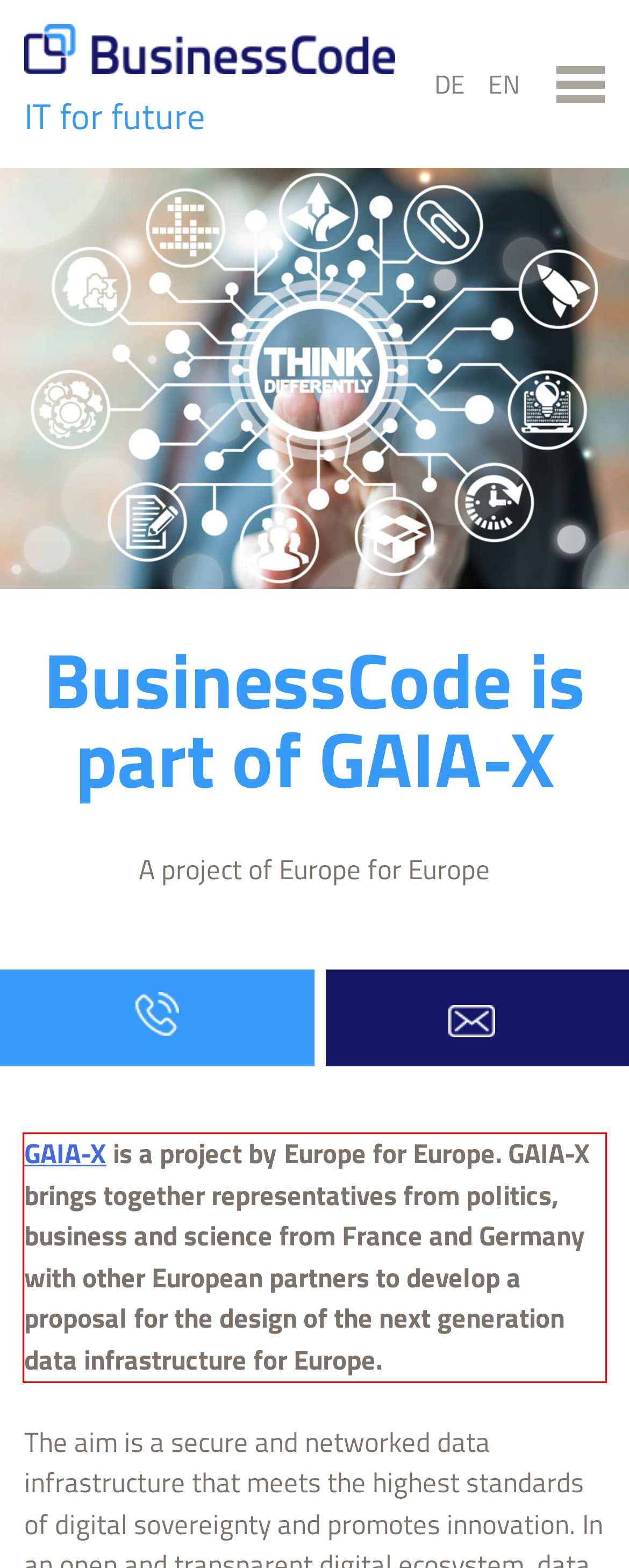Please identify and extract the text content from the UI element encased in a red bounding box on the provided webpage screenshot.

GAIA-X is a project by Europe for Europe. GAIA-X brings together representatives from politics, business and science from France and Germany with other European partners to develop a proposal for the design of the next generation data infrastructure for Europe.